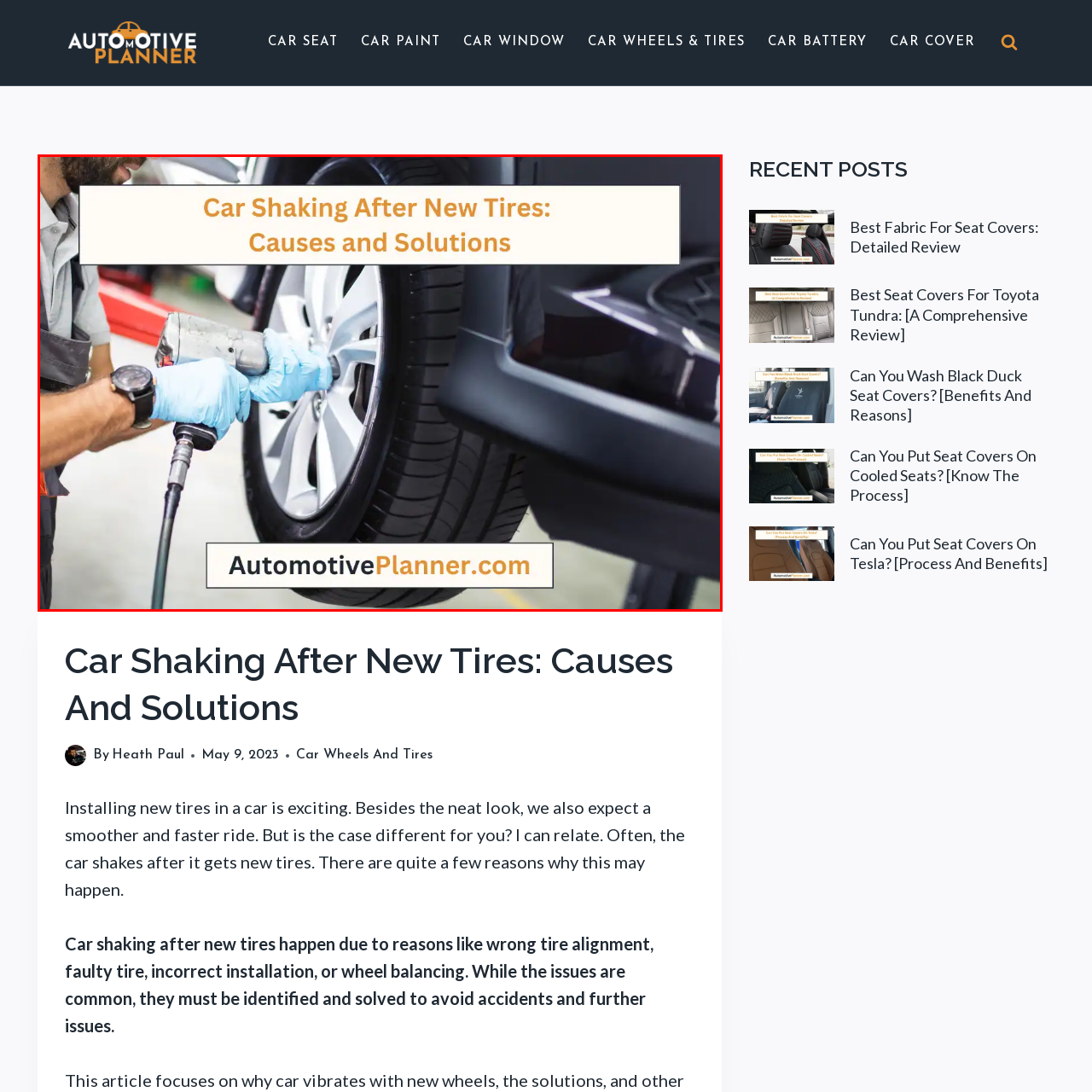Examine the area surrounded by the red box and describe it in detail.

This image illustrates a mechanic working on a car tire, addressing the topic of "Car Shaking After New Tires: Causes and Solutions." The mechanic is using a power tool to secure the tire, highlighting the focus on proper tire installation and maintenance. The background is slightly blurred, emphasizing the task at hand. The graphic includes a title at the top, "Car Shaking After New Tires: Causes and Solutions," providing a clear context for viewers. At the bottom, the website name "AutomotivePlanner.com" is featured, indicating a resource for automotive advice and information. The overall composition draws attention to the importance of tire care and the potential issues that can arise after new tires are installed.